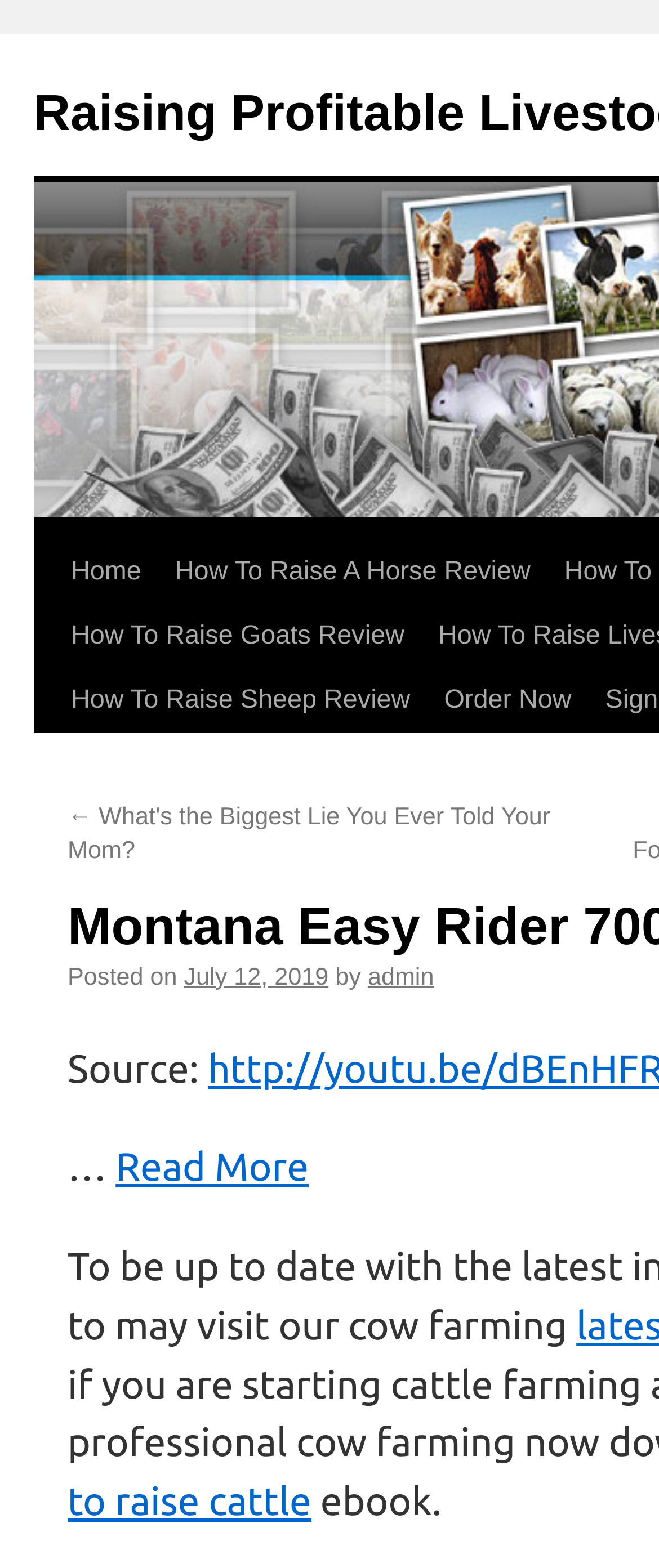Respond to the question with just a single word or phrase: 
What is the format of the resource being offered?

Ebook